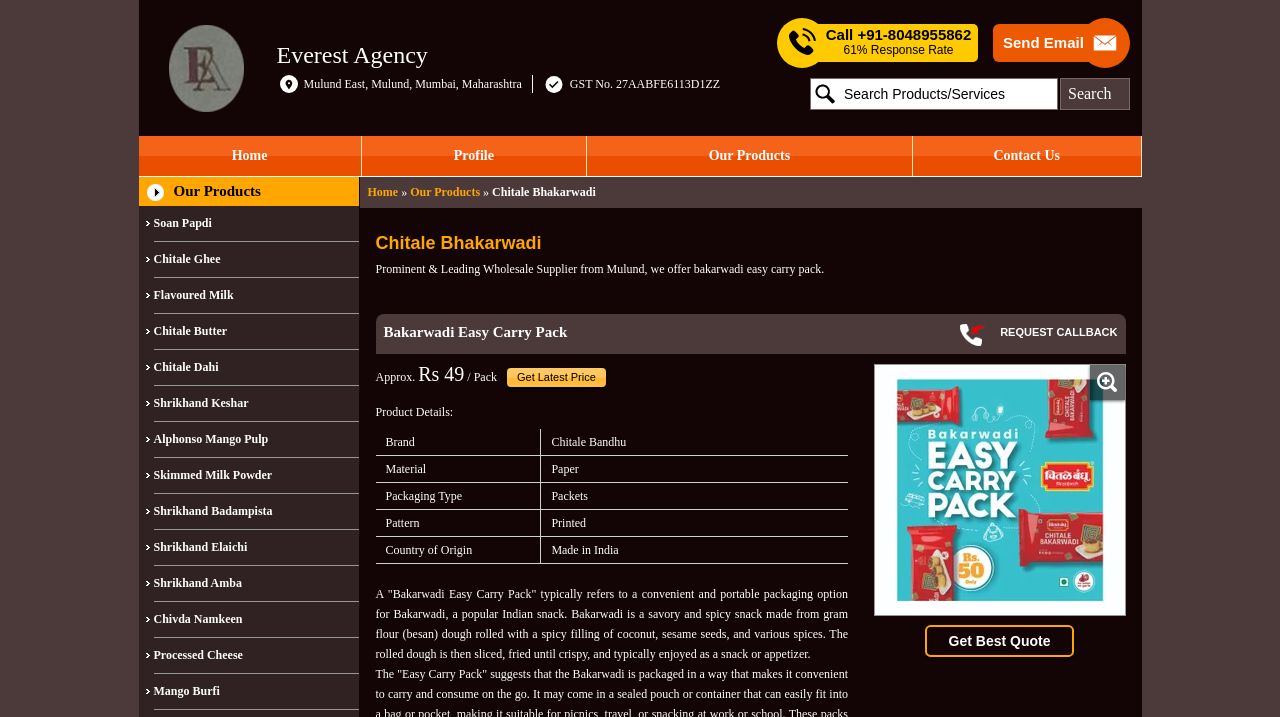Please identify the bounding box coordinates of the area that needs to be clicked to follow this instruction: "Click on the 'Home' link".

[0.108, 0.19, 0.283, 0.245]